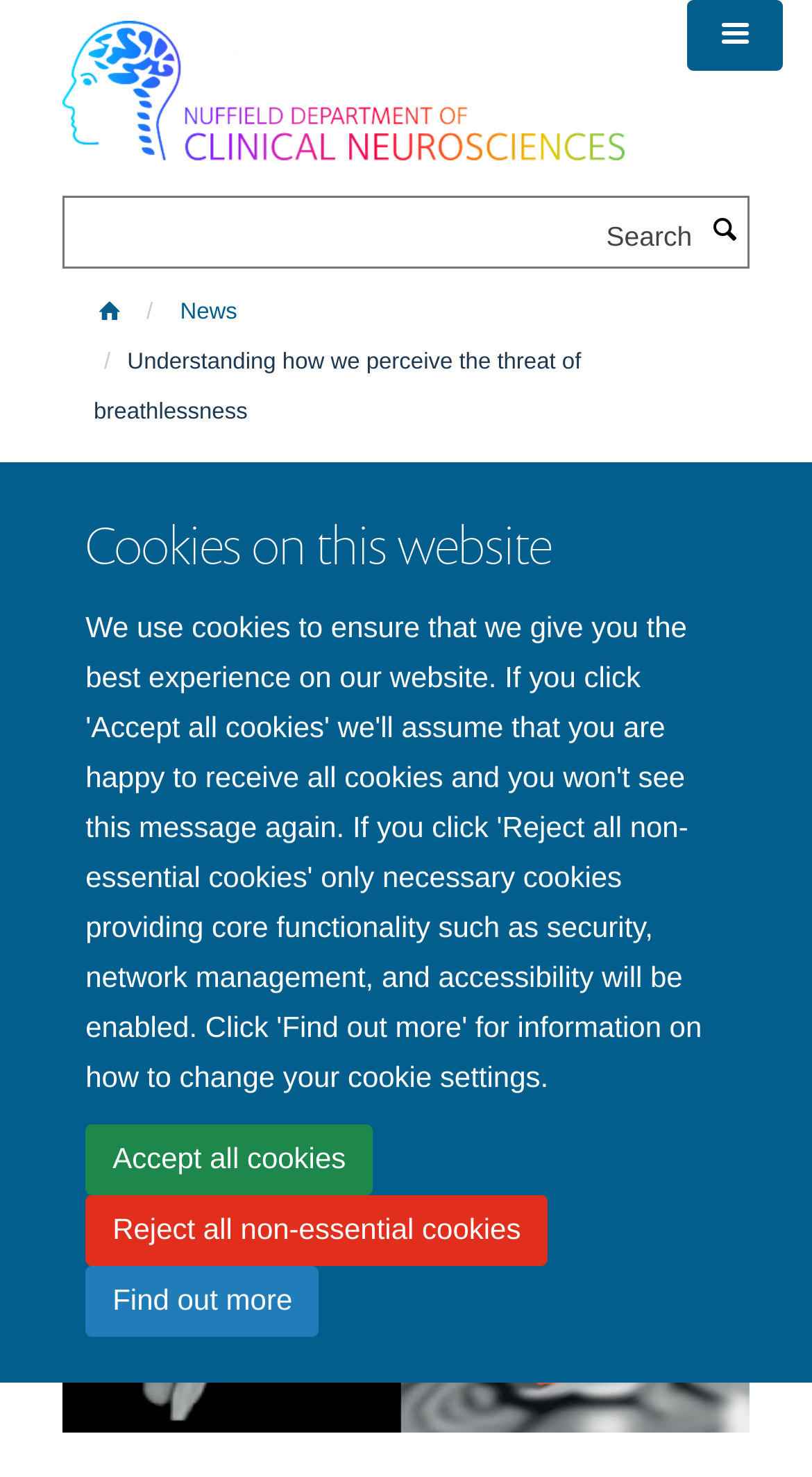Detail the features and information presented on the webpage.

The webpage is about understanding how people perceive the threat of breathlessness, specifically highlighting the importance of a small group of brain cells in the brainstem. 

At the top left corner, there is a link to skip to the main content. Below it, there is a heading about cookies on the website, accompanied by three links to manage cookie preferences. To the right of the cookies section, there is a link to the Nuffield Department of Clinical Neurosciences, accompanied by an image of the department's logo.

On the top right corner, there is a button to toggle the menu. Below it, there is a search bar with a search button and a link to the news section. 

The main content starts with a heading that repeats the title of the webpage, followed by a series of links to share the content. Below the sharing links, there are three categories listed: Anaesthetics, Integrative Neuroimaging, and Research. 

The main article begins with a date, "1 March 2016", and then presents a summary of the research, stating that researchers have found that certain brain cells in the brainstem play a crucial role in how people perceive the threat of breathlessness. 

At the bottom of the page, there is a large figure, likely an image or a graph, that takes up most of the width of the page.